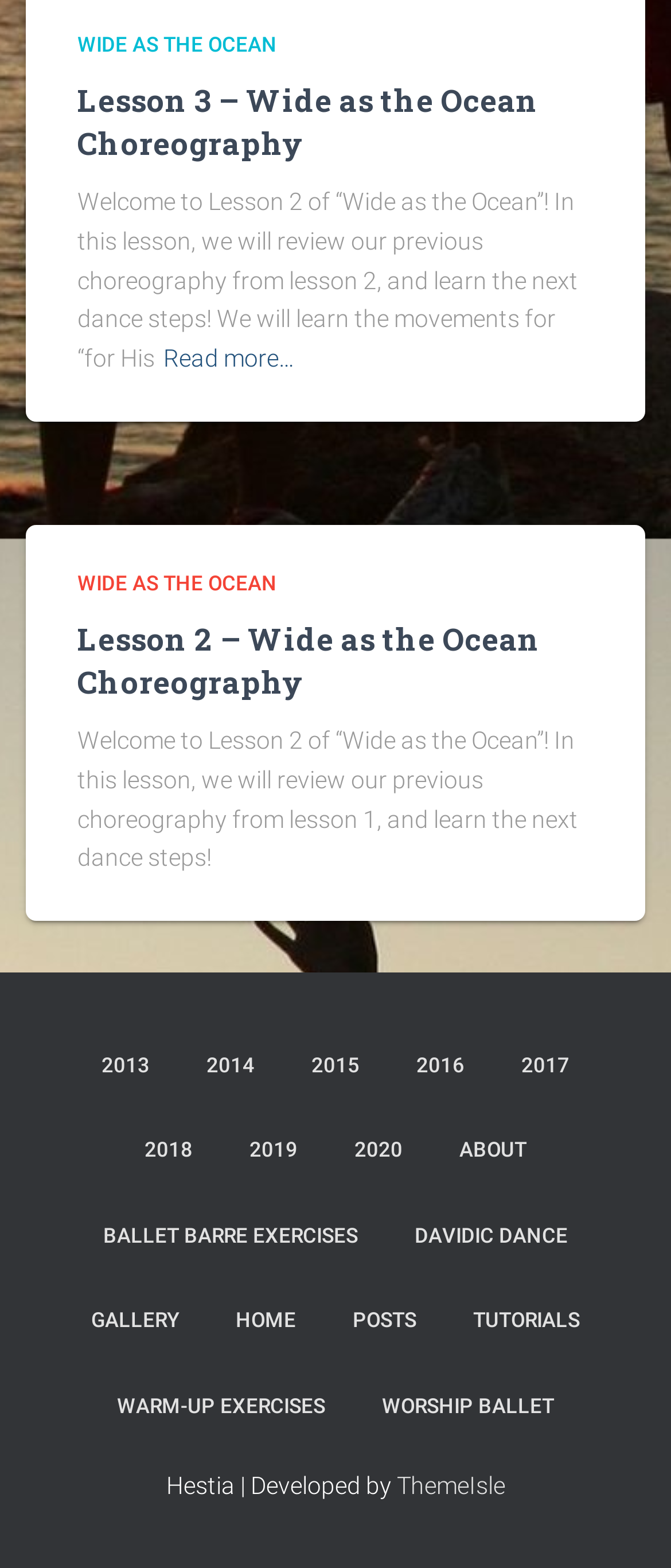Locate the bounding box coordinates for the element described below: "Home". The coordinates must be four float values between 0 and 1, formatted as [left, top, right, bottom].

[0.313, 0.816, 0.479, 0.87]